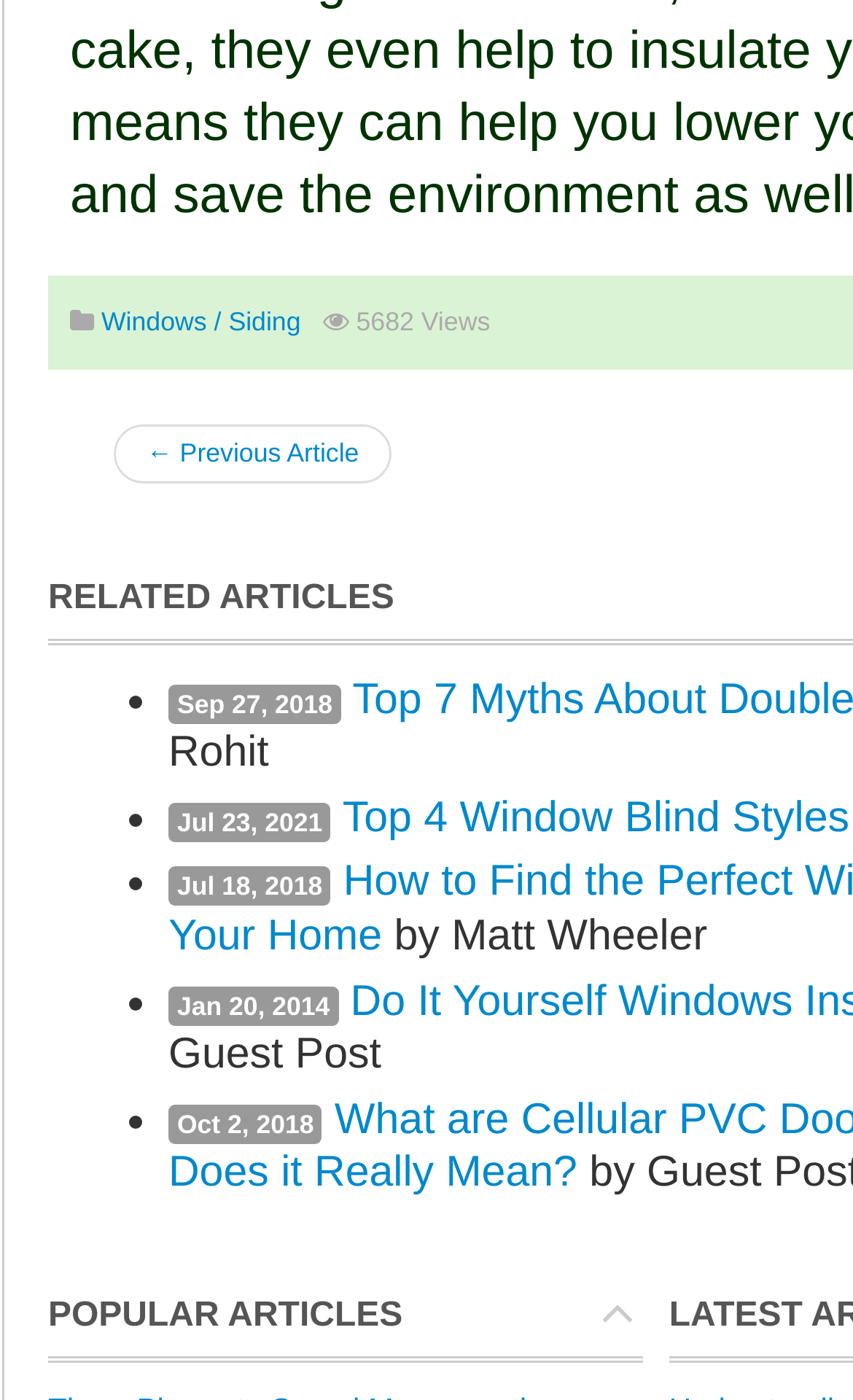Please give a one-word or short phrase response to the following question: 
Who is the author of an article?

Matt Wheeler